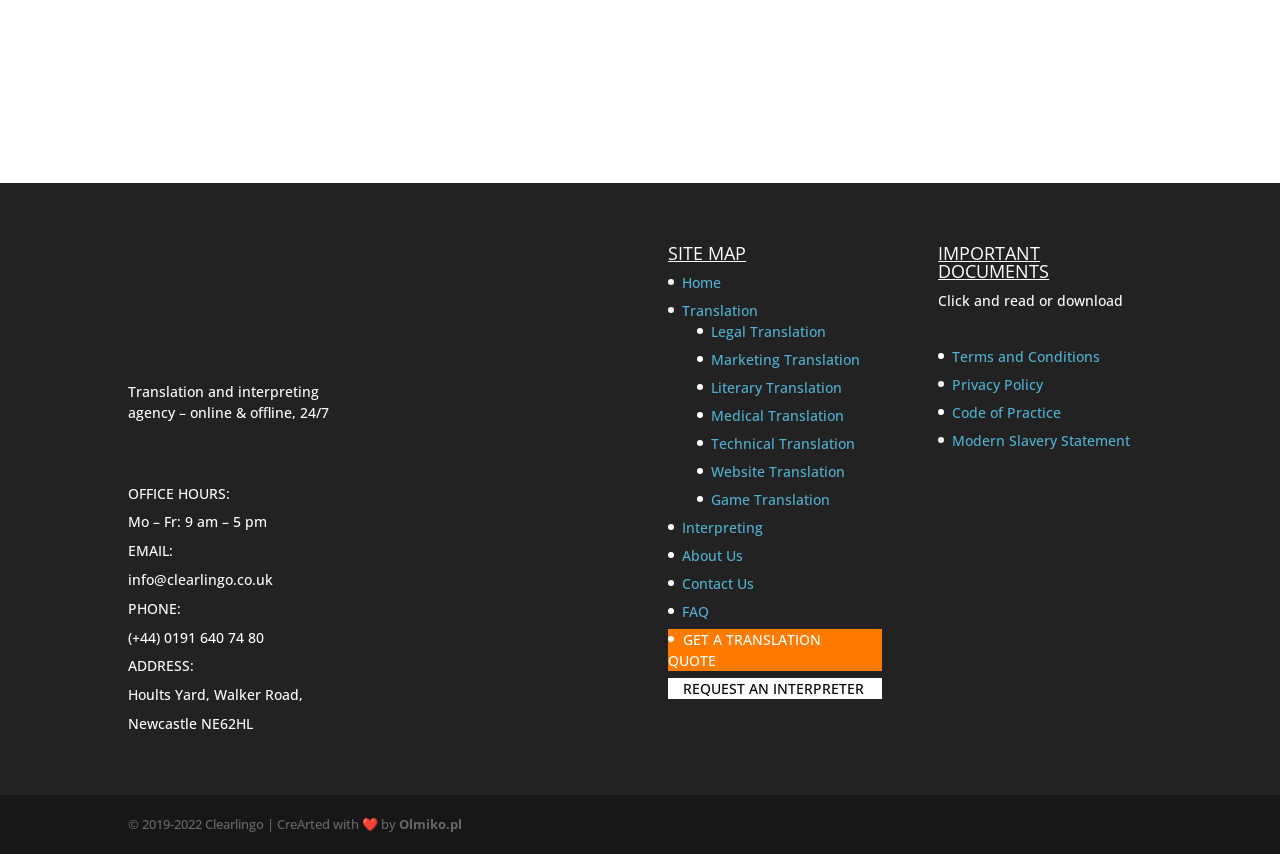Respond to the question below with a single word or phrase: What are the office hours of the agency?

Mo – Fr: 9 am – 5 pm